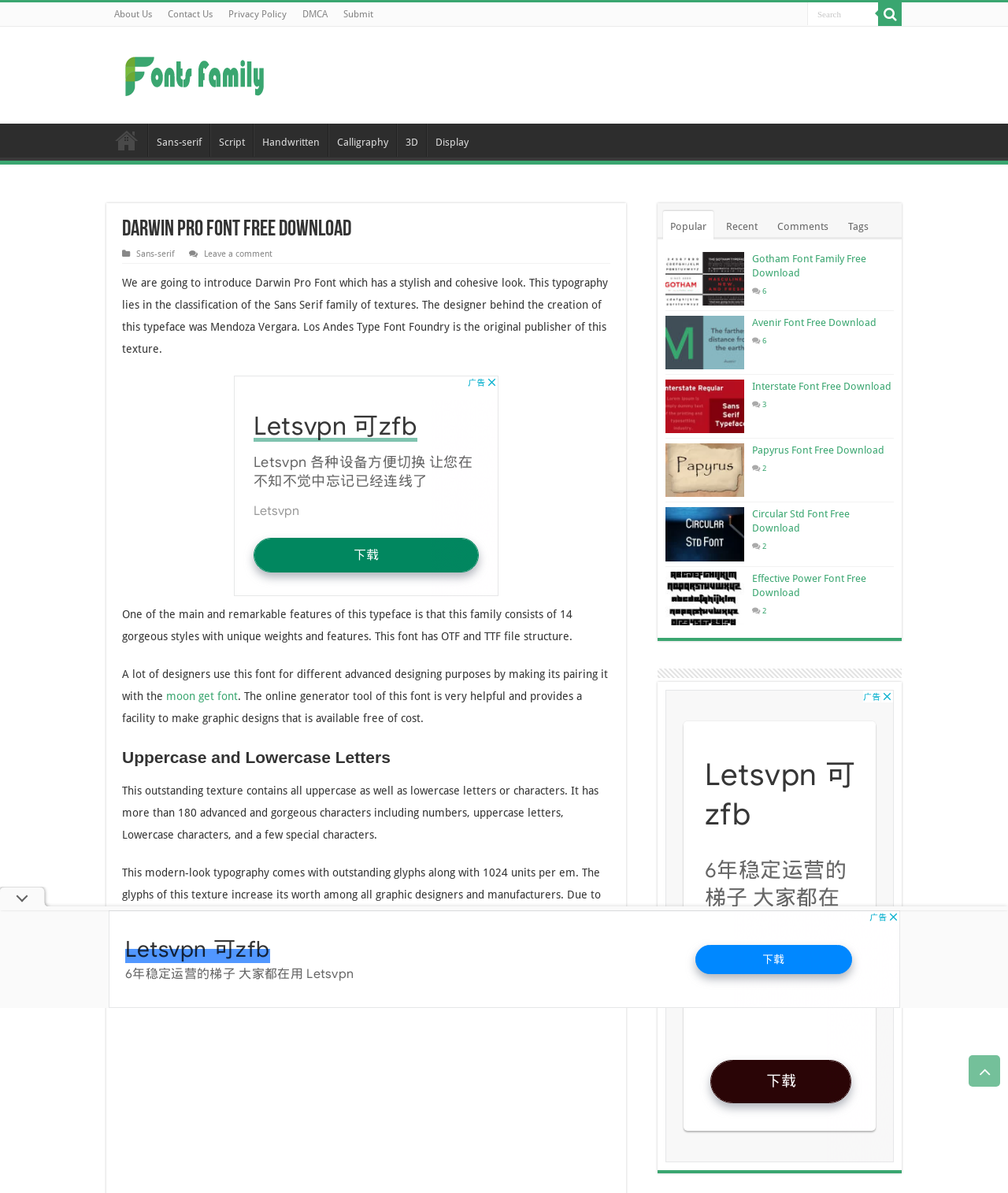What is the file structure of the Darwin Pro Font?
Using the information from the image, provide a comprehensive answer to the question.

The file structure of the Darwin Pro Font can be found in the description which states that 'this font has OTF and TTF file structure'.